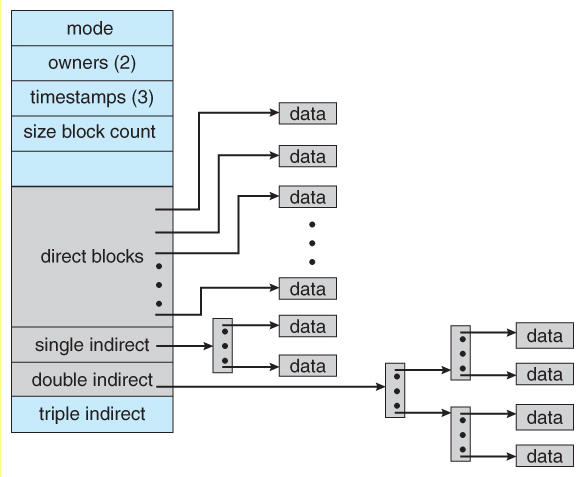Use a single word or phrase to answer the question:
What do direct blocks point to?

data blocks containing file content